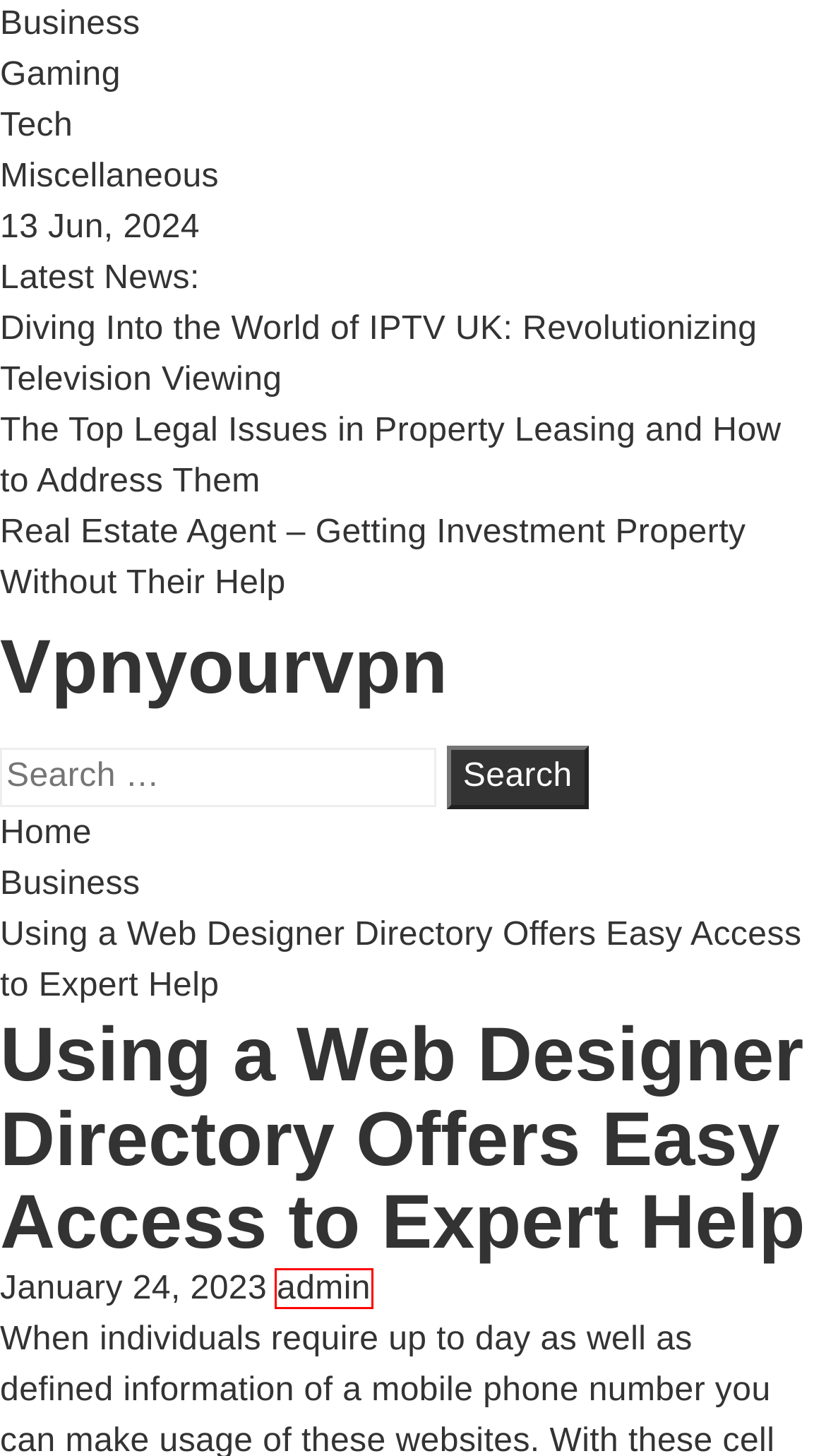You are given a screenshot of a webpage with a red rectangle bounding box around a UI element. Select the webpage description that best matches the new webpage after clicking the element in the bounding box. Here are the candidates:
A. Business – Vpnyourvpn
B. Vpnyourvpn
C. Diving Into the World of IPTV UK: Revolutionizing Television Viewing – Vpnyourvpn
D. Gaming – Vpnyourvpn
E. The Top Legal Issues in Property Leasing and How to Address Them – Vpnyourvpn
F. admin – Vpnyourvpn
G. Miscellaneous – Vpnyourvpn
H. Real Estate Agent – Getting Investment Property Without Their Help – Vpnyourvpn

F